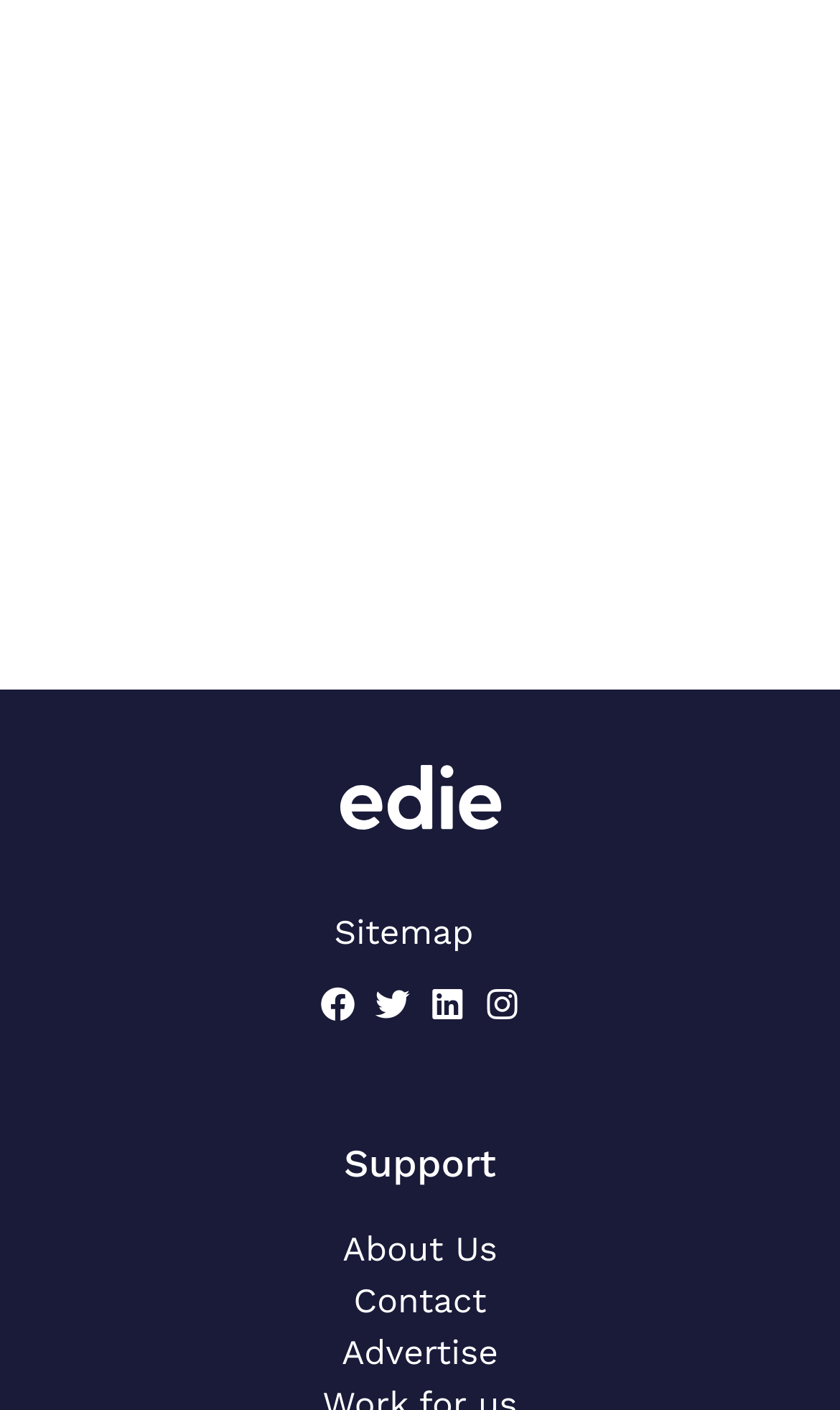Specify the bounding box coordinates of the region I need to click to perform the following instruction: "Go to edie Members". The coordinates must be four float numbers in the range of 0 to 1, i.e., [left, top, right, bottom].

[0.5, 0.299, 0.932, 0.367]